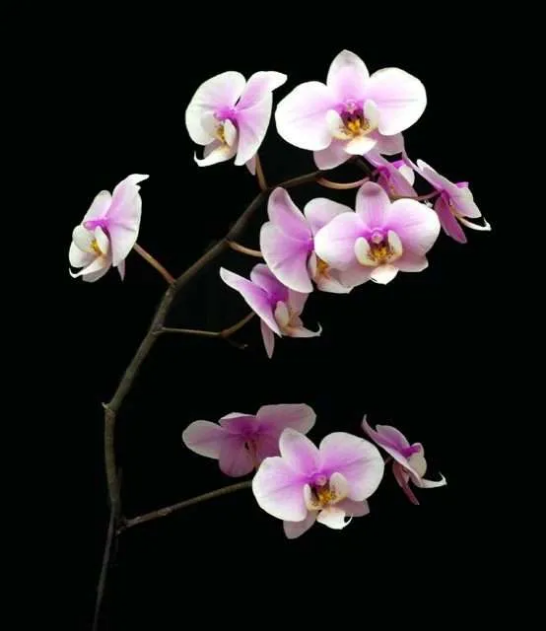Why are Phalaenopsis orchids a popular choice for home decoration?
Look at the image and respond with a one-word or short-phrase answer.

Long-lasting blooms and ease of care